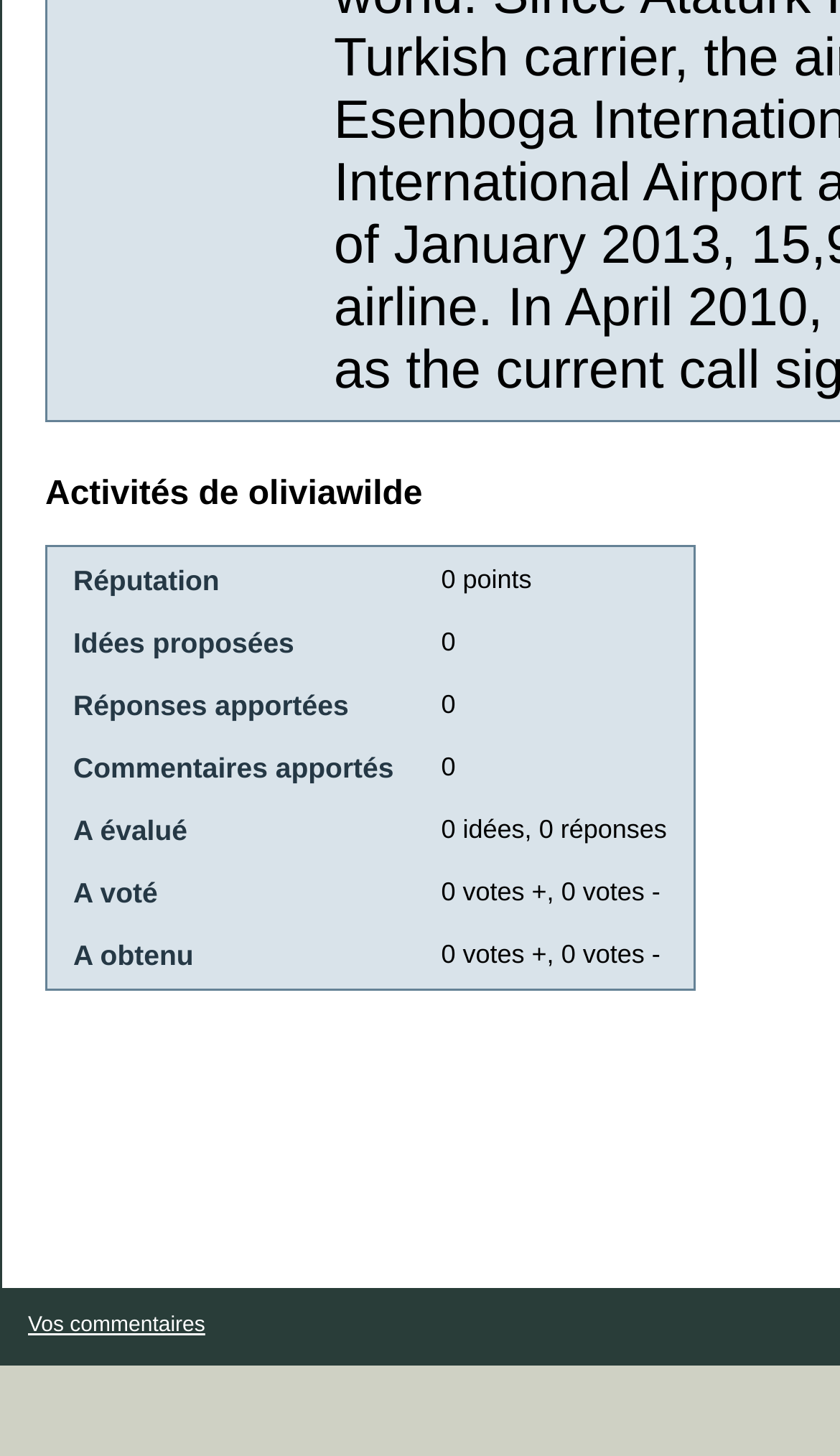How many comments has the user made?
Provide an in-depth and detailed explanation in response to the question.

The number of comments made by the user is displayed in the fifth row of the table, with the label 'Commentaires apportés' and the value '0'.